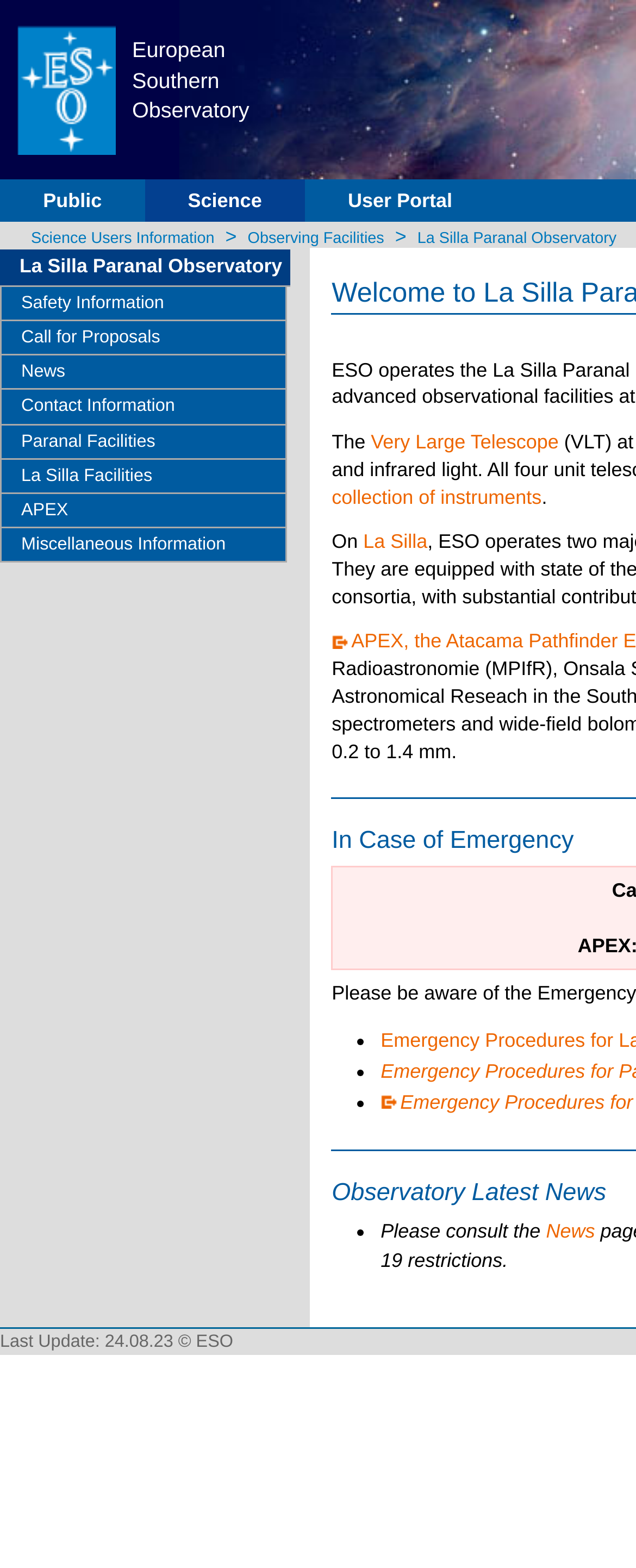Identify the bounding box of the UI component described as: "La Silla Paranal Observatory".

[0.656, 0.147, 0.969, 0.158]